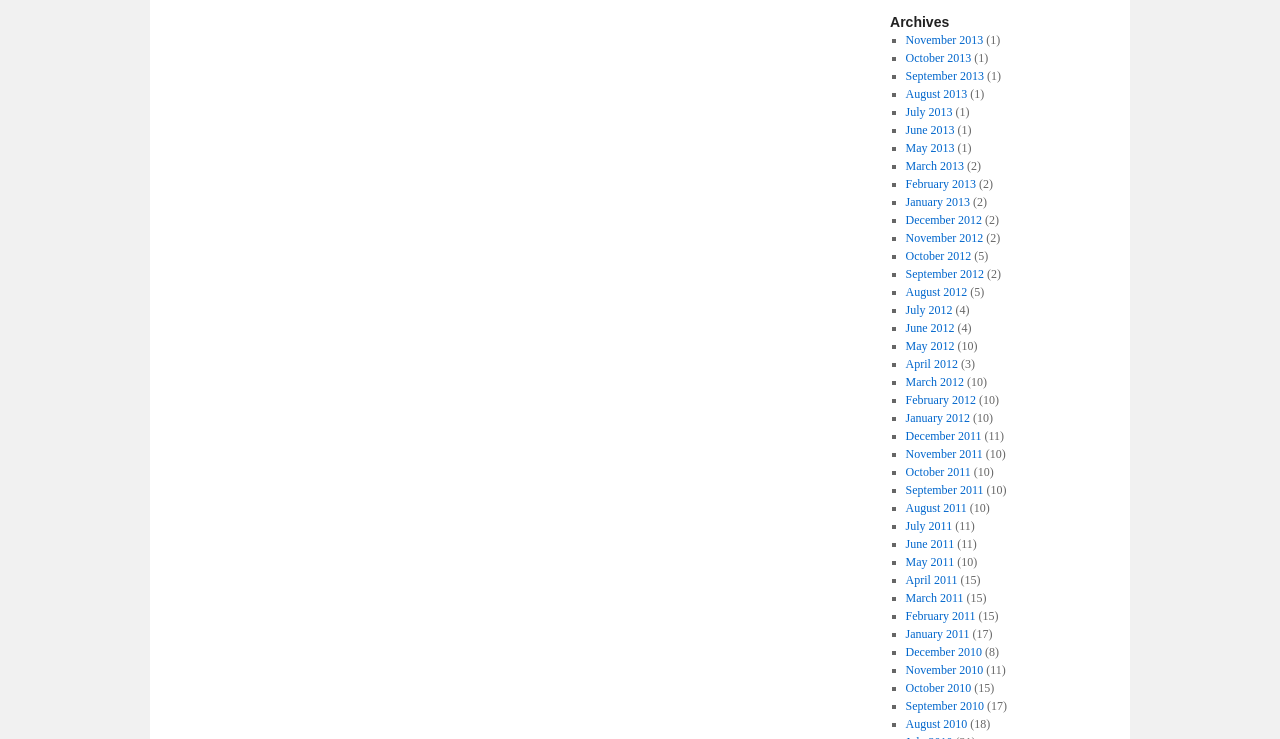Provide the bounding box coordinates of the HTML element described by the text: "July 2011". The coordinates should be in the format [left, top, right, bottom] with values between 0 and 1.

[0.707, 0.702, 0.744, 0.721]